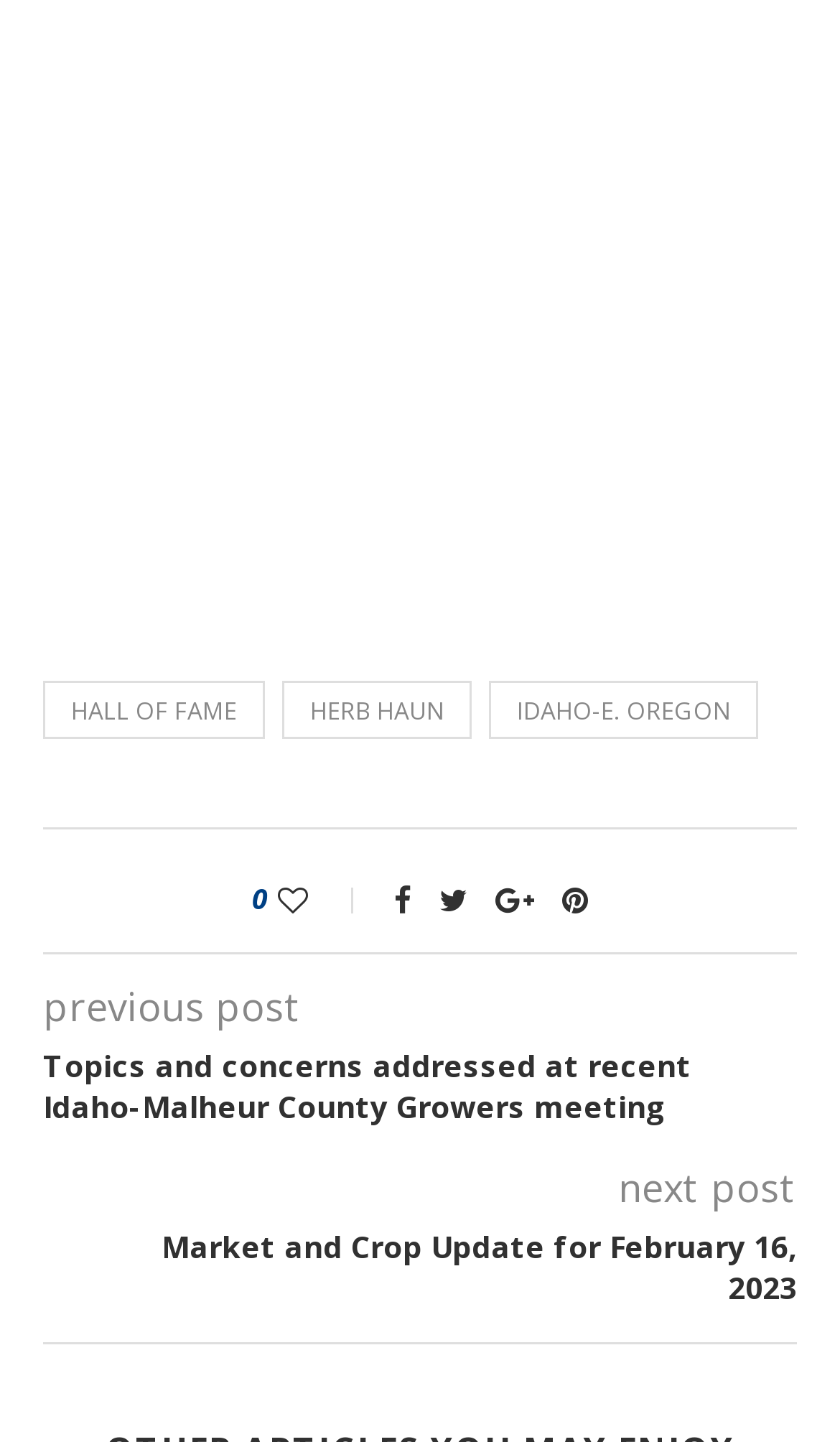How many image elements are on the page?
Using the image provided, answer with just one word or phrase.

1